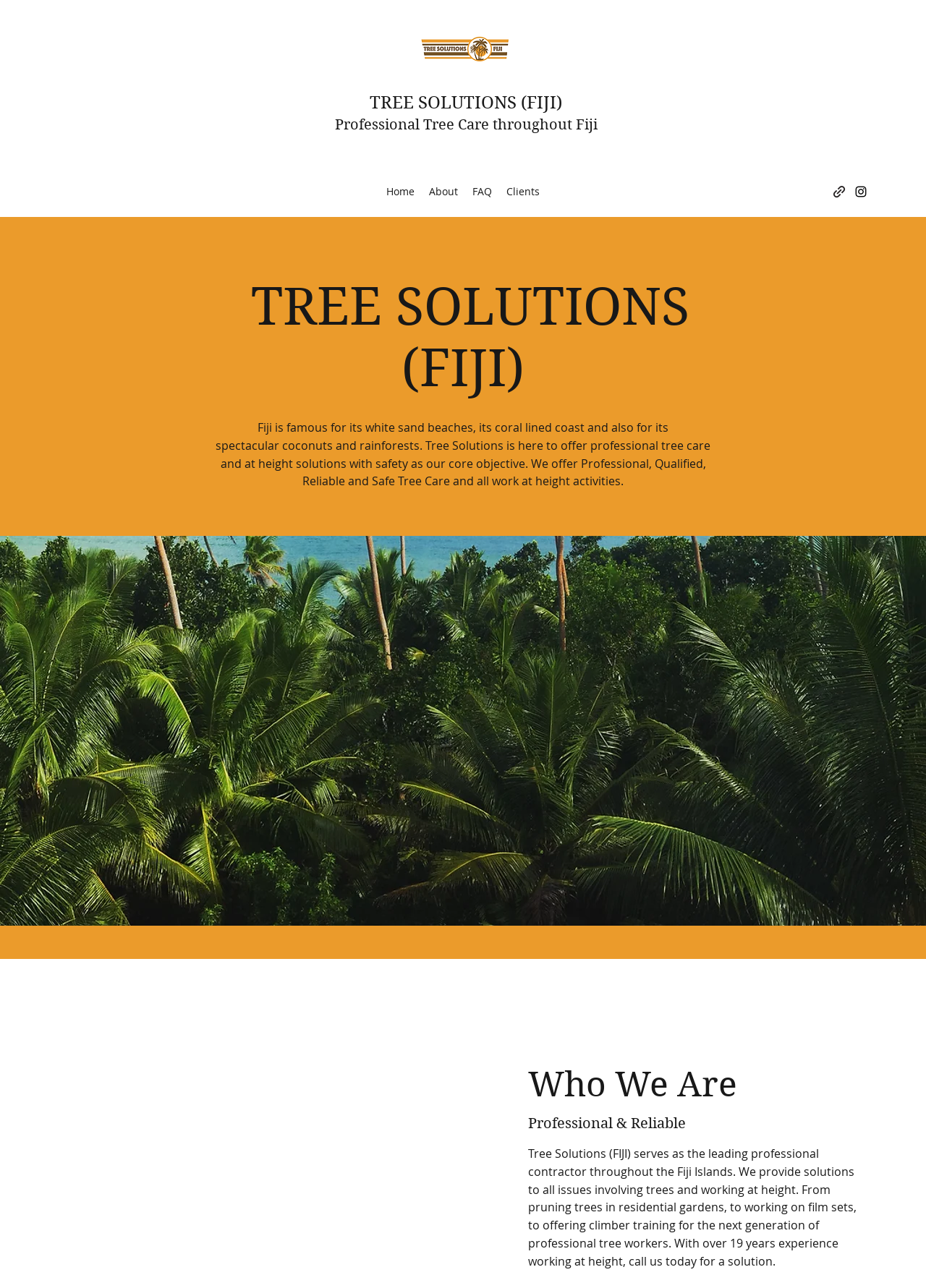Using the given description, provide the bounding box coordinates formatted as (top-left x, top-left y, bottom-right x, bottom-right y), with all values being floating point numbers between 0 and 1. Description: Home

[0.409, 0.14, 0.455, 0.157]